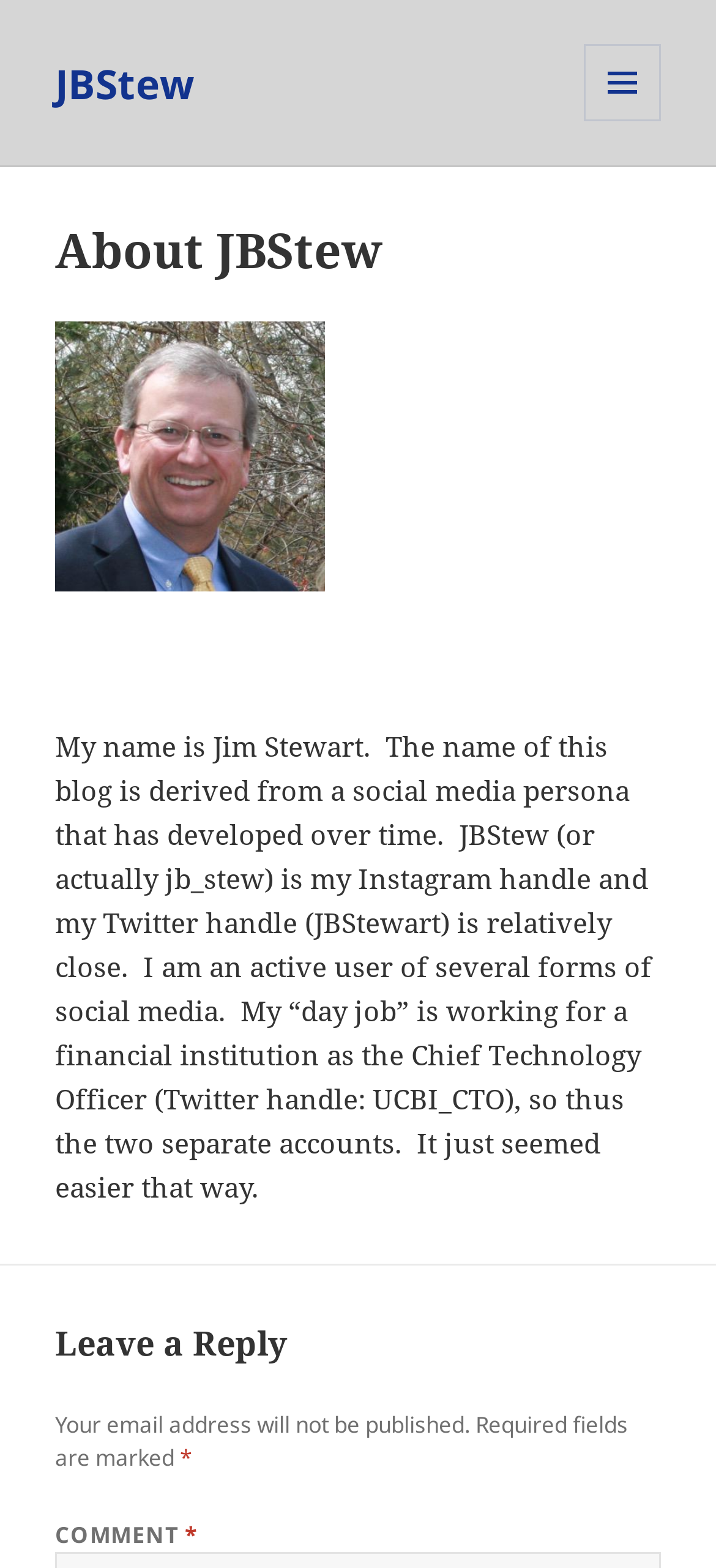What is the author's job title?
Using the image as a reference, give an elaborate response to the question.

The author mentions their 'day job' as working for a financial institution as the Chief Technology Officer.